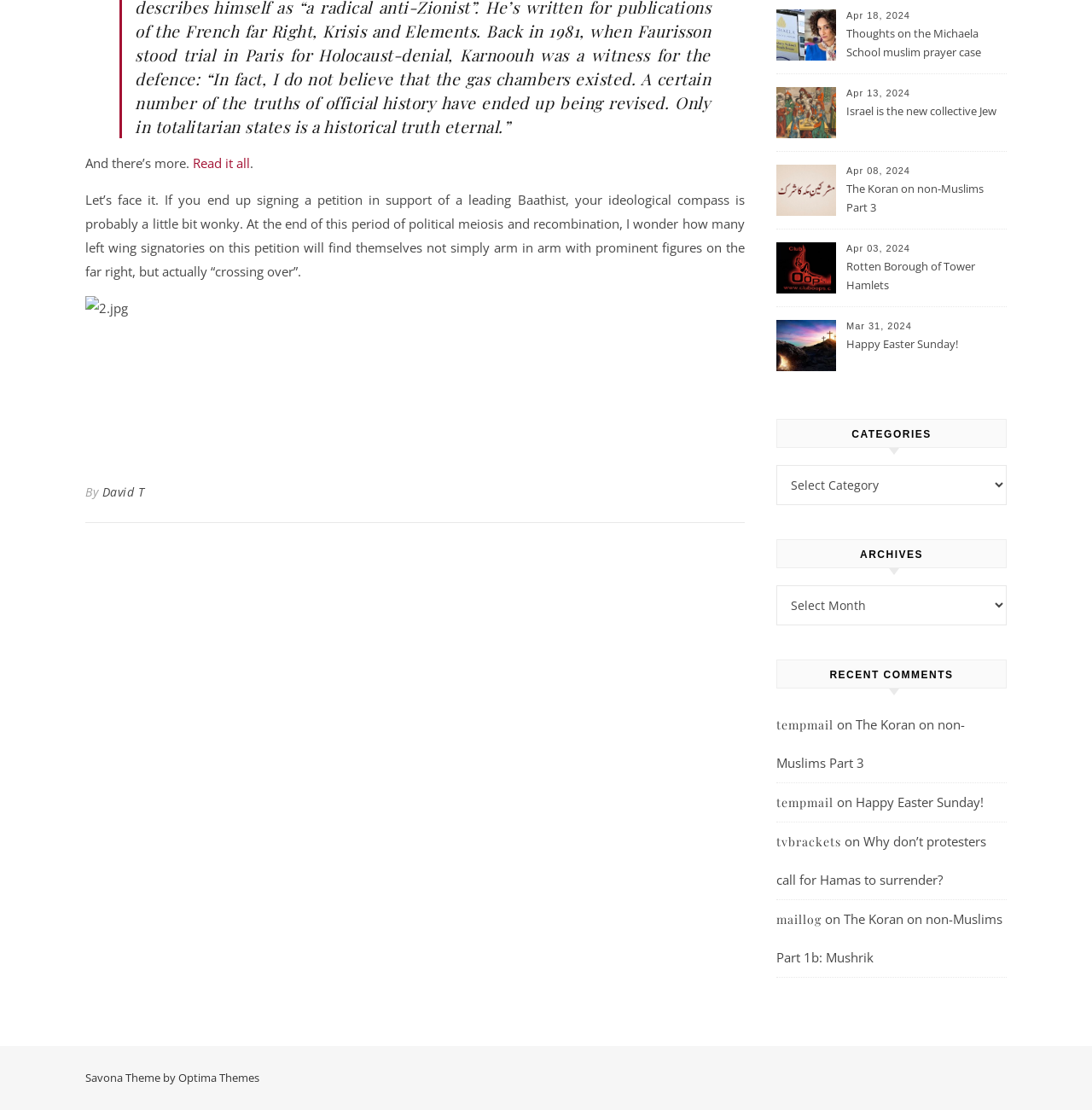Locate the bounding box of the UI element based on this description: "Rotten Borough of Tower Hamlets". Provide four float numbers between 0 and 1 as [left, top, right, bottom].

[0.775, 0.231, 0.92, 0.267]